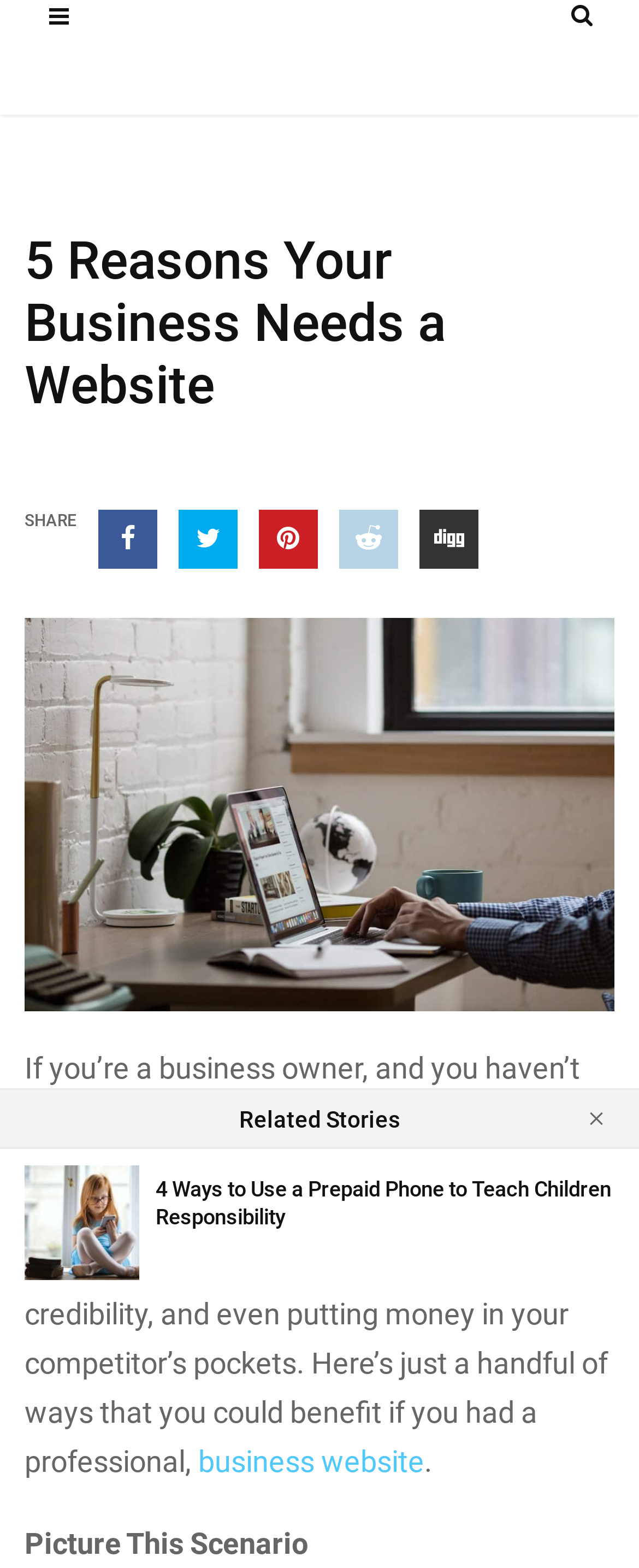What is the purpose of the image at the top of the webpage?
Answer the question with as much detail as possible.

The image at the top of the webpage is likely an illustration or a graphic related to the topic of business websites, as it is placed below the heading '5 Reasons Your Business Needs a Website' and does not seem to be a functional element.